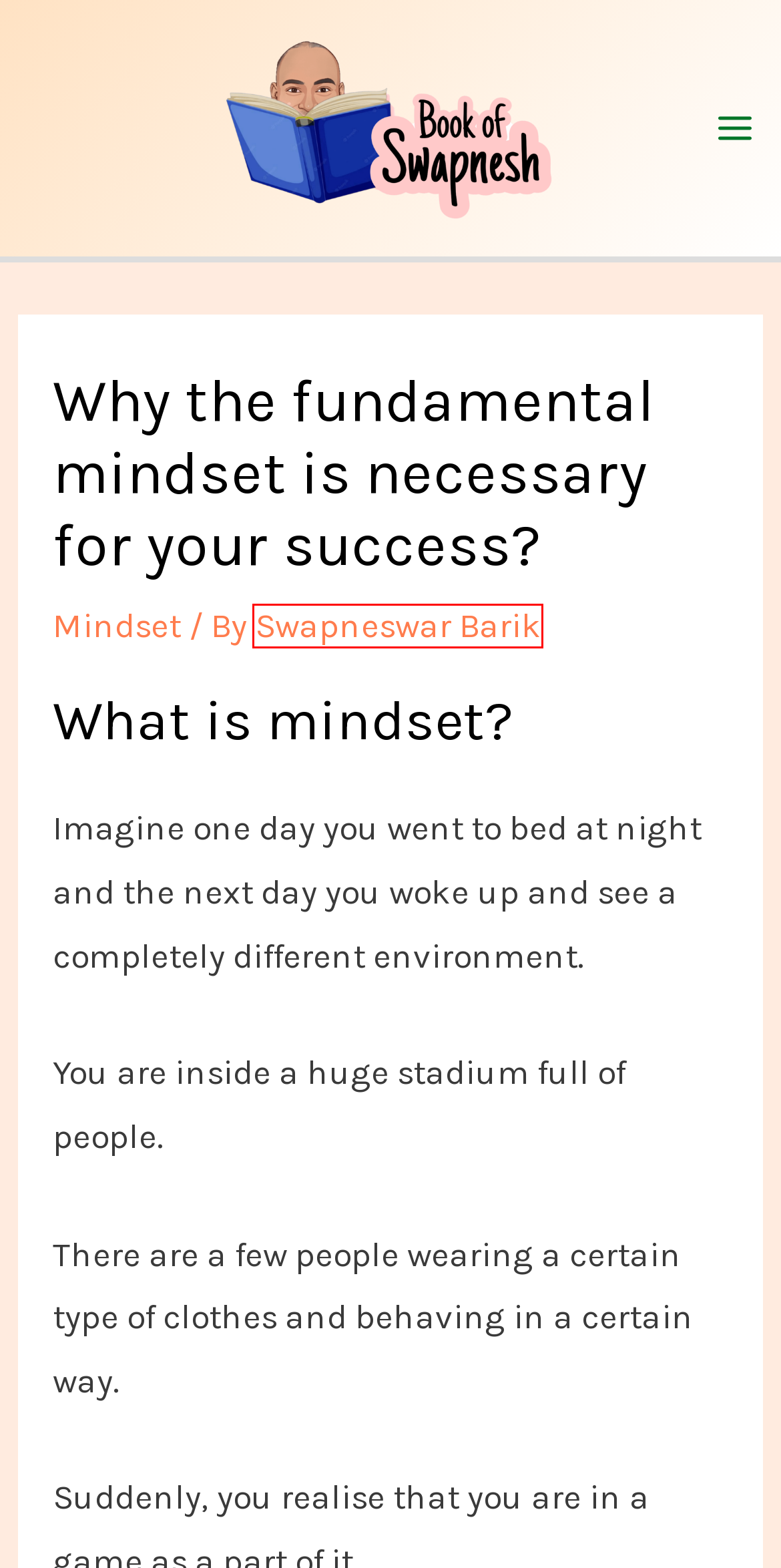Given a screenshot of a webpage with a red bounding box around a UI element, please identify the most appropriate webpage description that matches the new webpage after you click on the element. Here are the candidates:
A. February, 2022 - Book of Swapnesh
B. June, 2022 - Book of Swapnesh
C. Swapneswar Barik - Book of Swapnesh
D. #27 When I needed a break! - Book of Swapnesh
E. Book of Swapnesh - Simplifying Life
F. June, 2023 - Book of Swapnesh
G. February, 2023 - Book of Swapnesh
H. Mindset - Book of Swapnesh

C